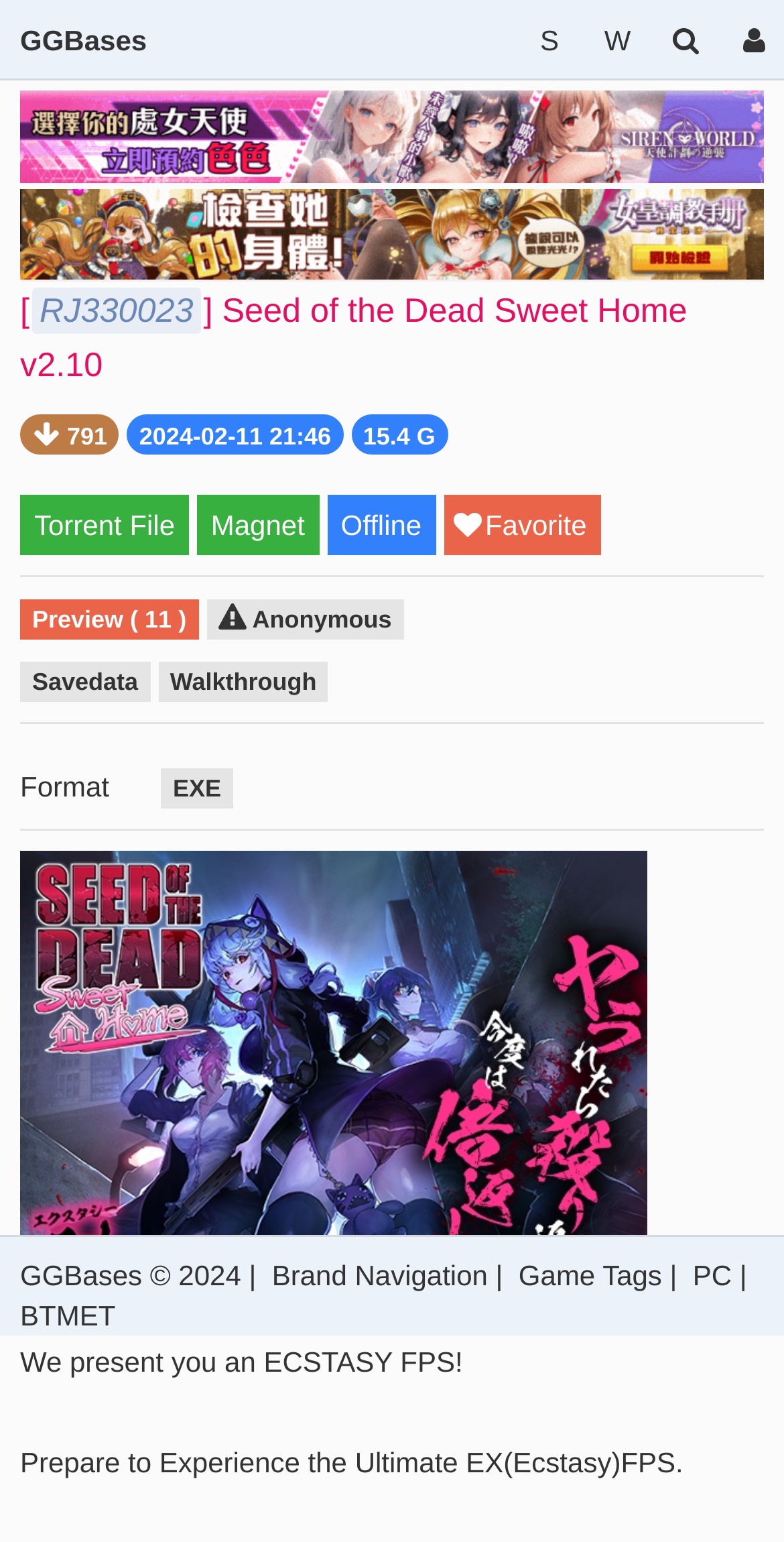What is the name of the game? Examine the screenshot and reply using just one word or a brief phrase.

Seed of the Dead Sweet Home